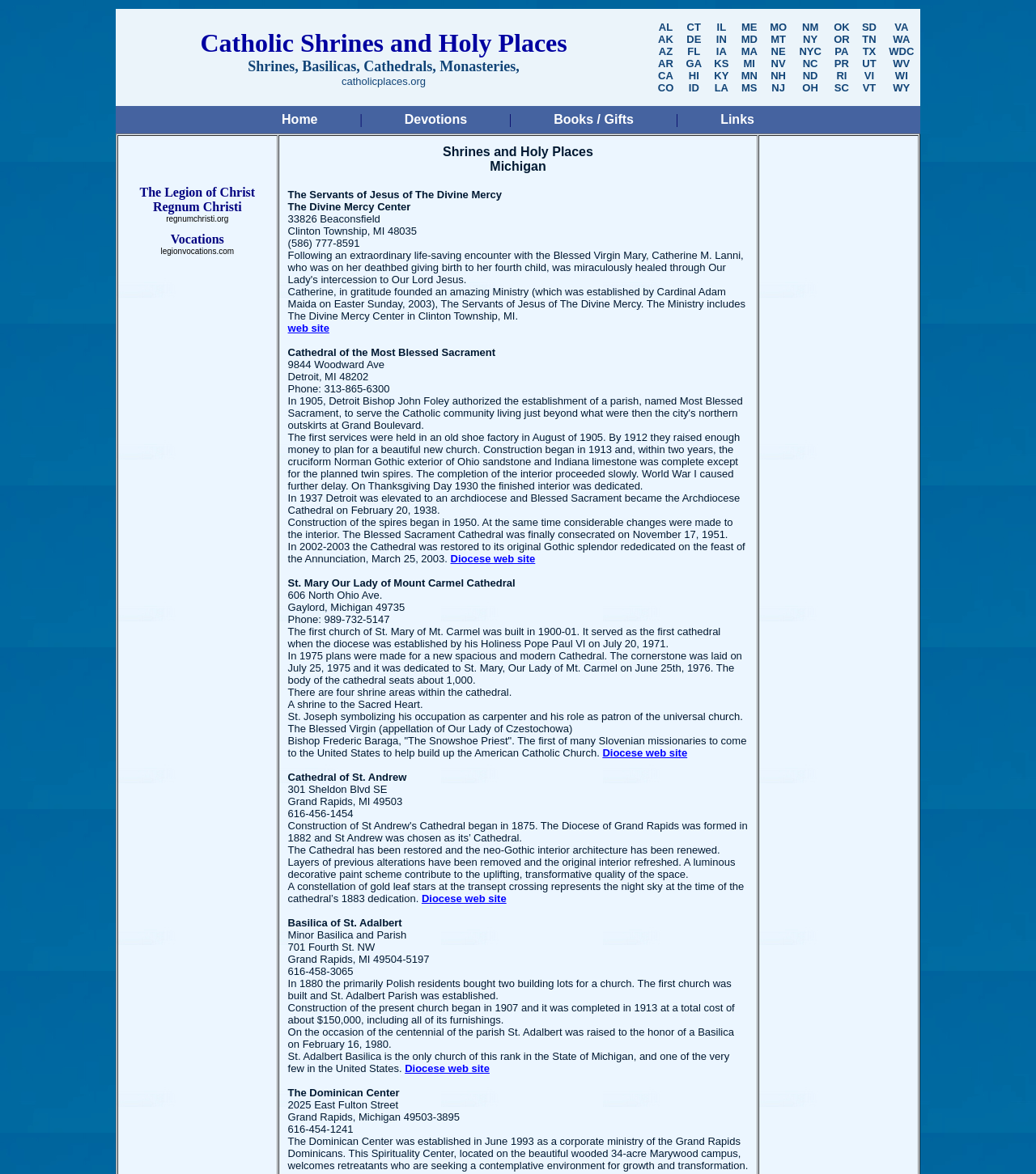Given the description of a UI element: "web site", identify the bounding box coordinates of the matching element in the webpage screenshot.

[0.278, 0.274, 0.318, 0.285]